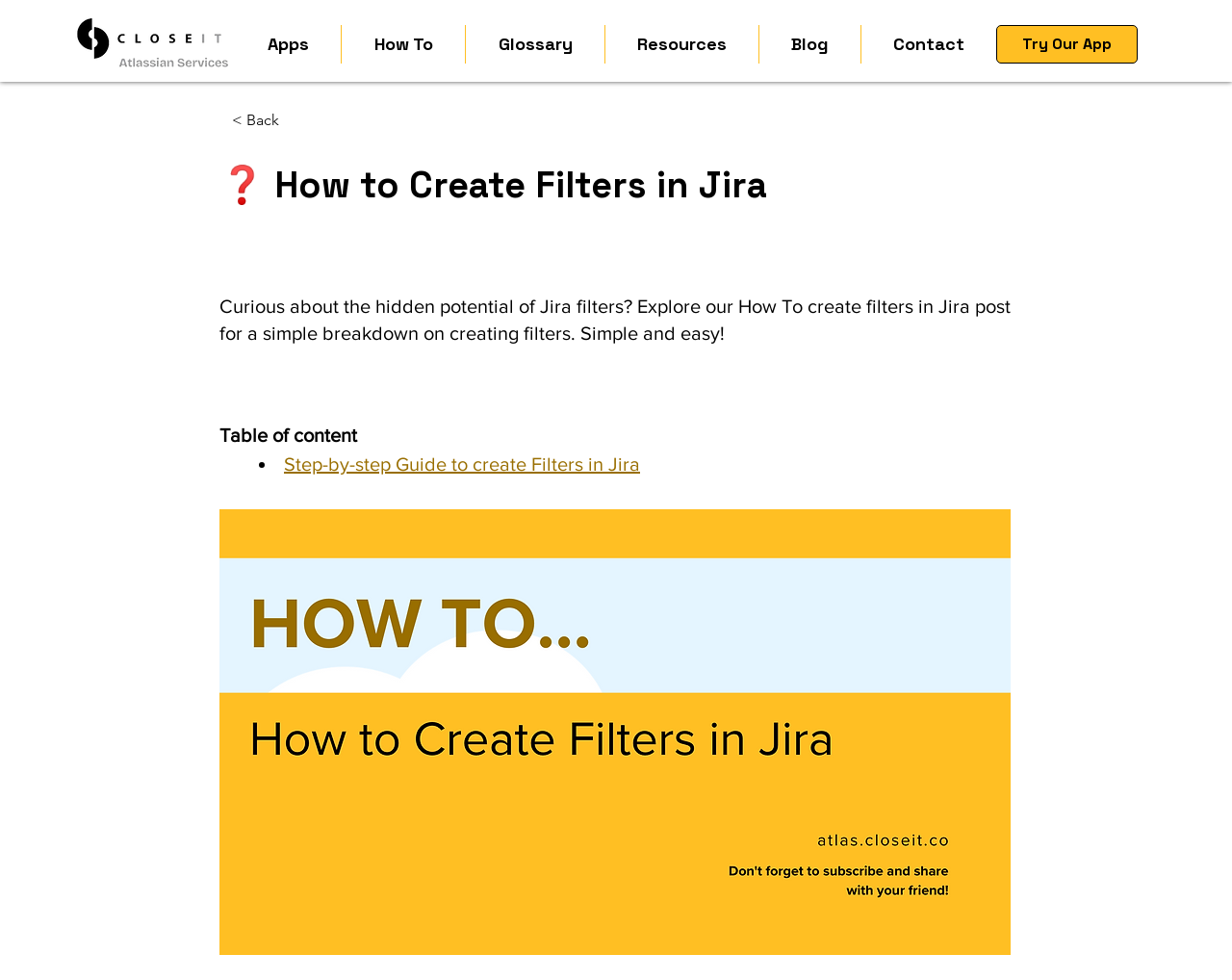Please locate the bounding box coordinates of the element's region that needs to be clicked to follow the instruction: "Go to the How To page". The bounding box coordinates should be provided as four float numbers between 0 and 1, i.e., [left, top, right, bottom].

[0.277, 0.026, 0.377, 0.065]